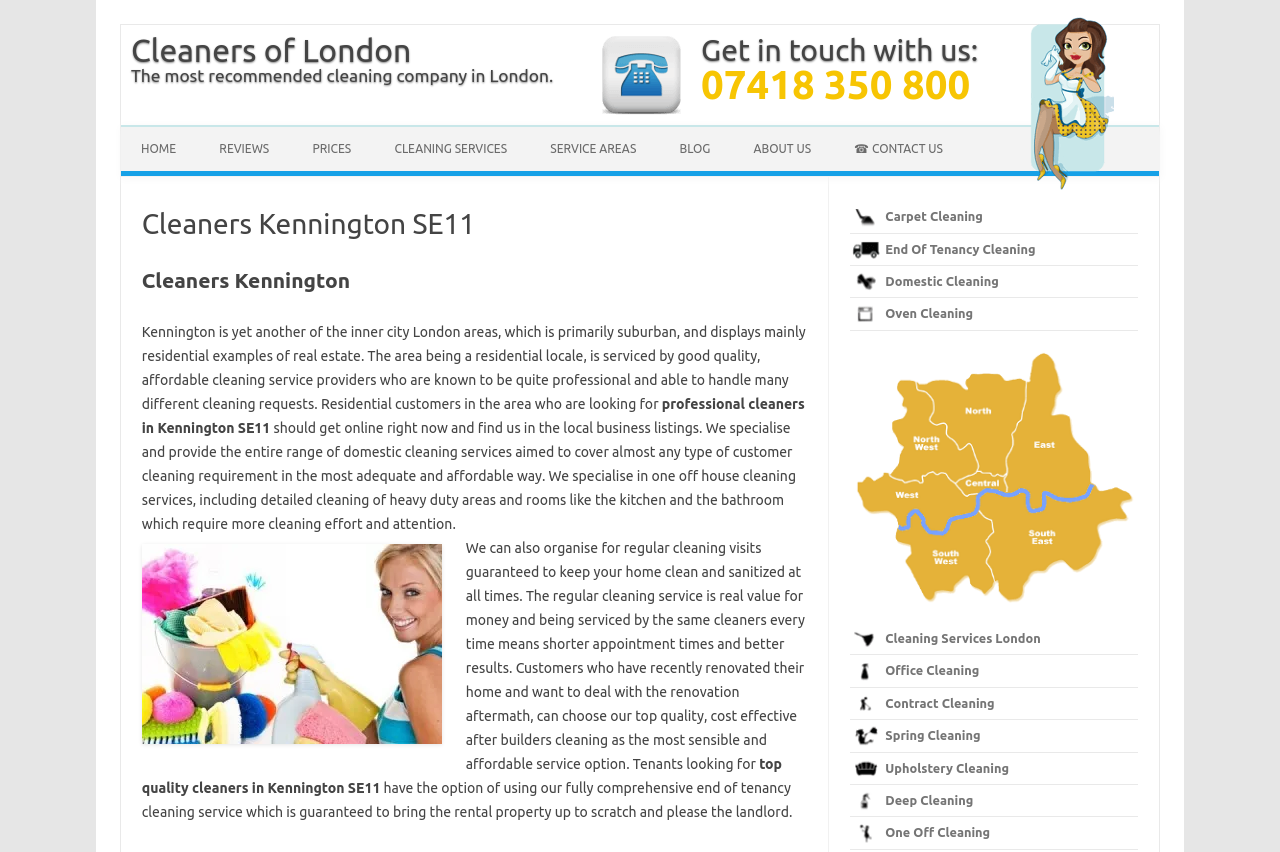Identify the bounding box coordinates of the area you need to click to perform the following instruction: "Click the 'HOME' link".

[0.095, 0.149, 0.153, 0.201]